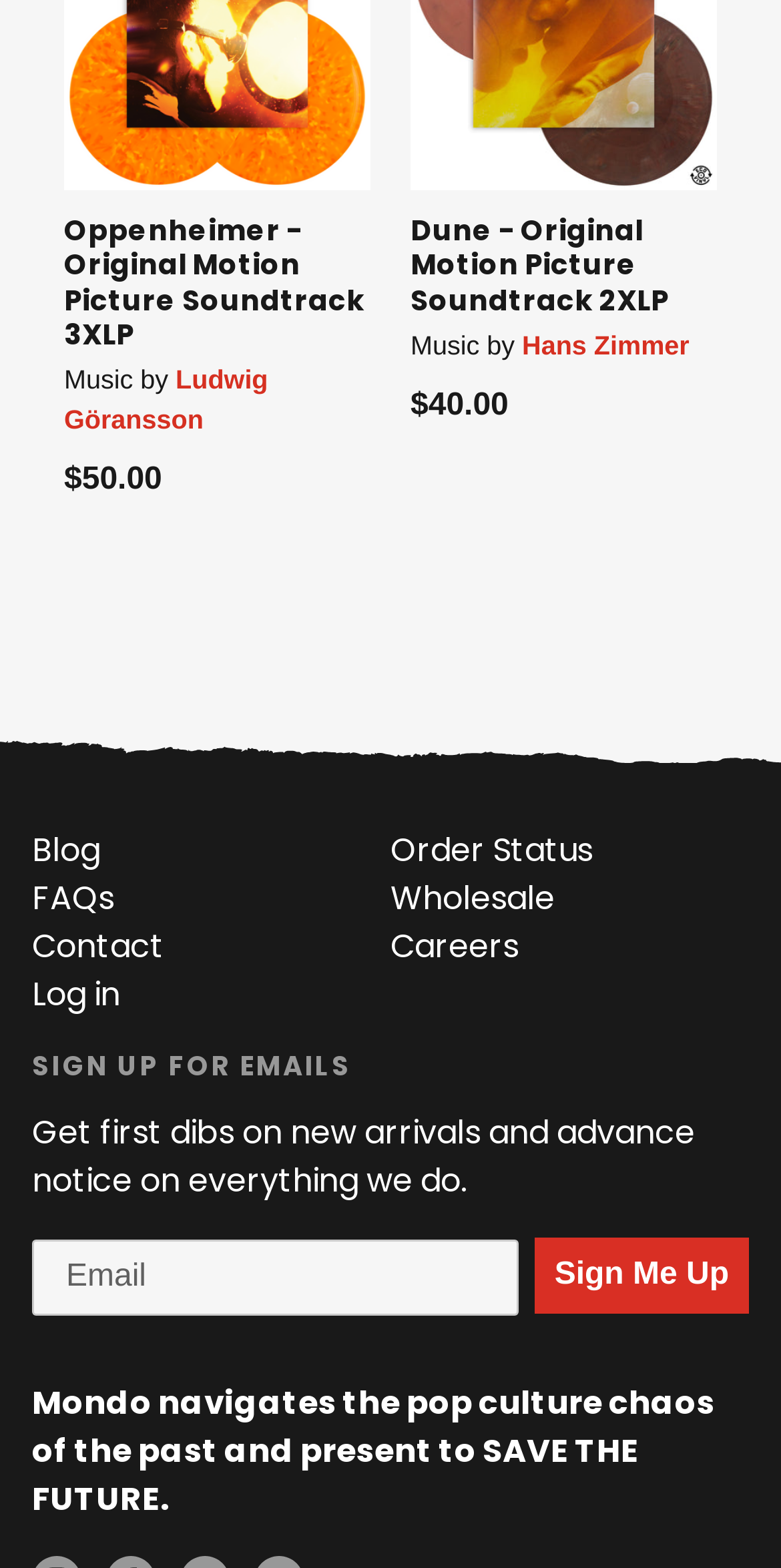Please identify the bounding box coordinates of the element that needs to be clicked to execute the following command: "Click on the Log in button". Provide the bounding box using four float numbers between 0 and 1, formatted as [left, top, right, bottom].

[0.041, 0.619, 0.154, 0.65]